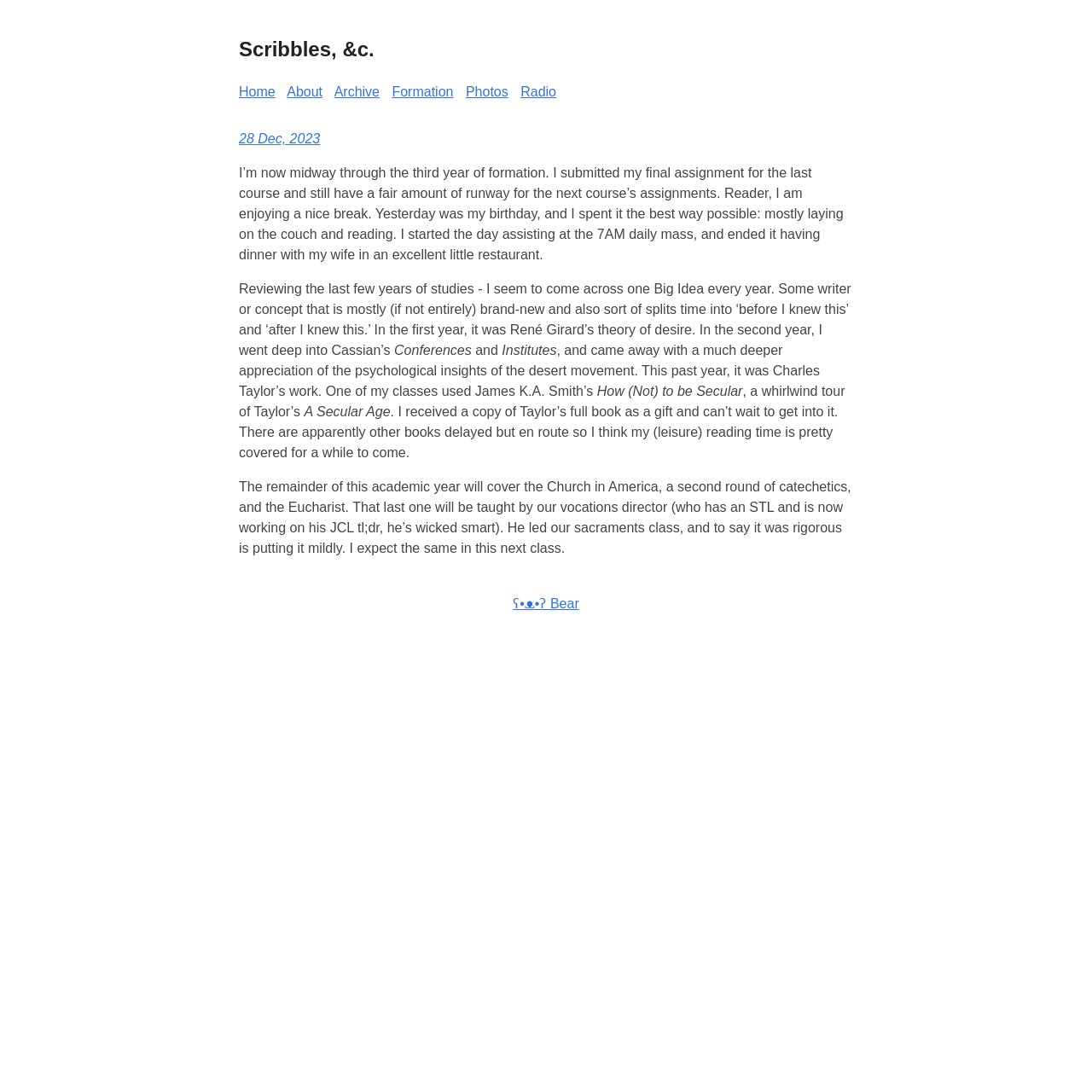What is the date mentioned in the blog post?
Look at the image and respond with a one-word or short-phrase answer.

28 Dec, 2023